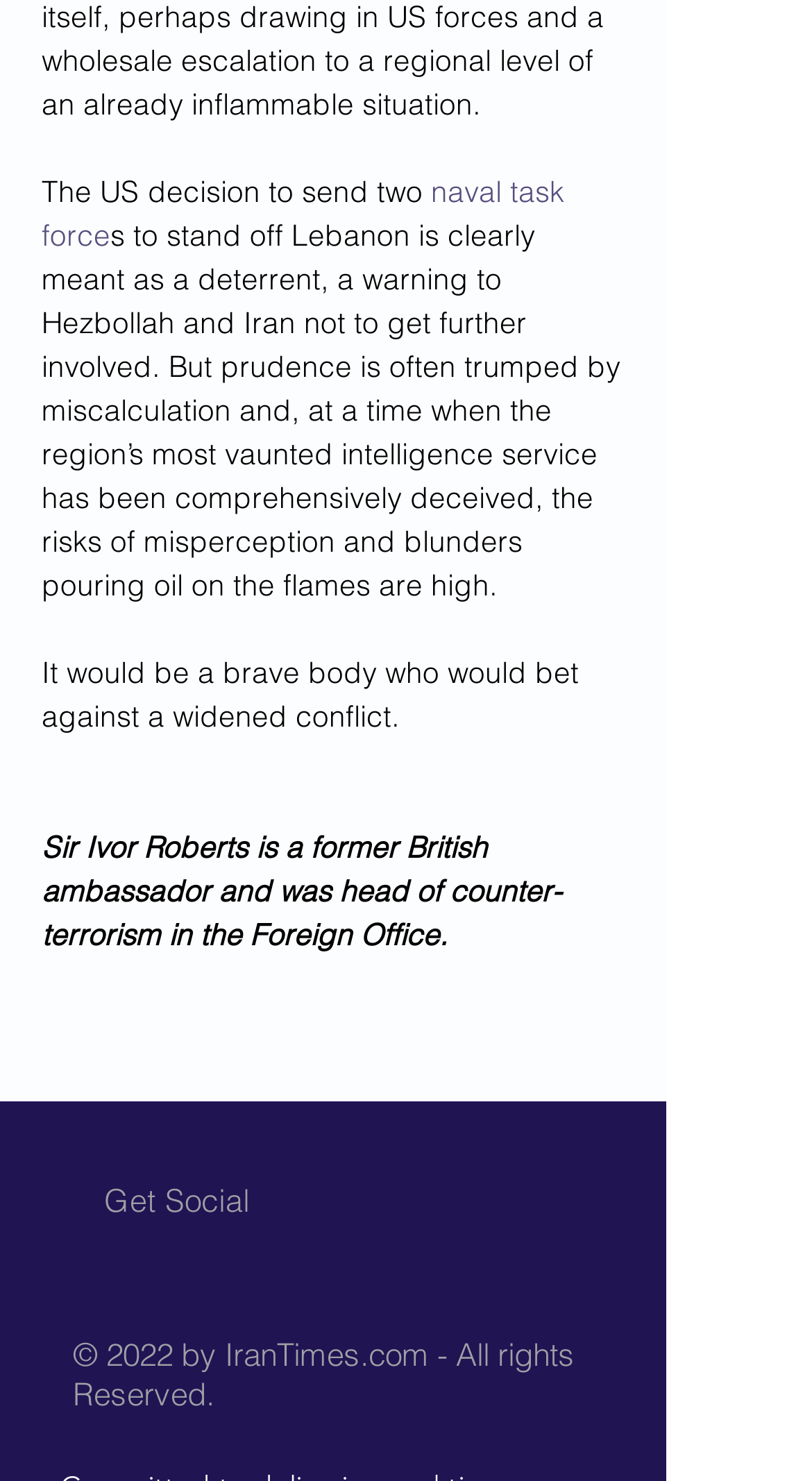Using the description: "aria-label="Youtube"", identify the bounding box of the corresponding UI element in the screenshot.

[0.523, 0.798, 0.564, 0.82]